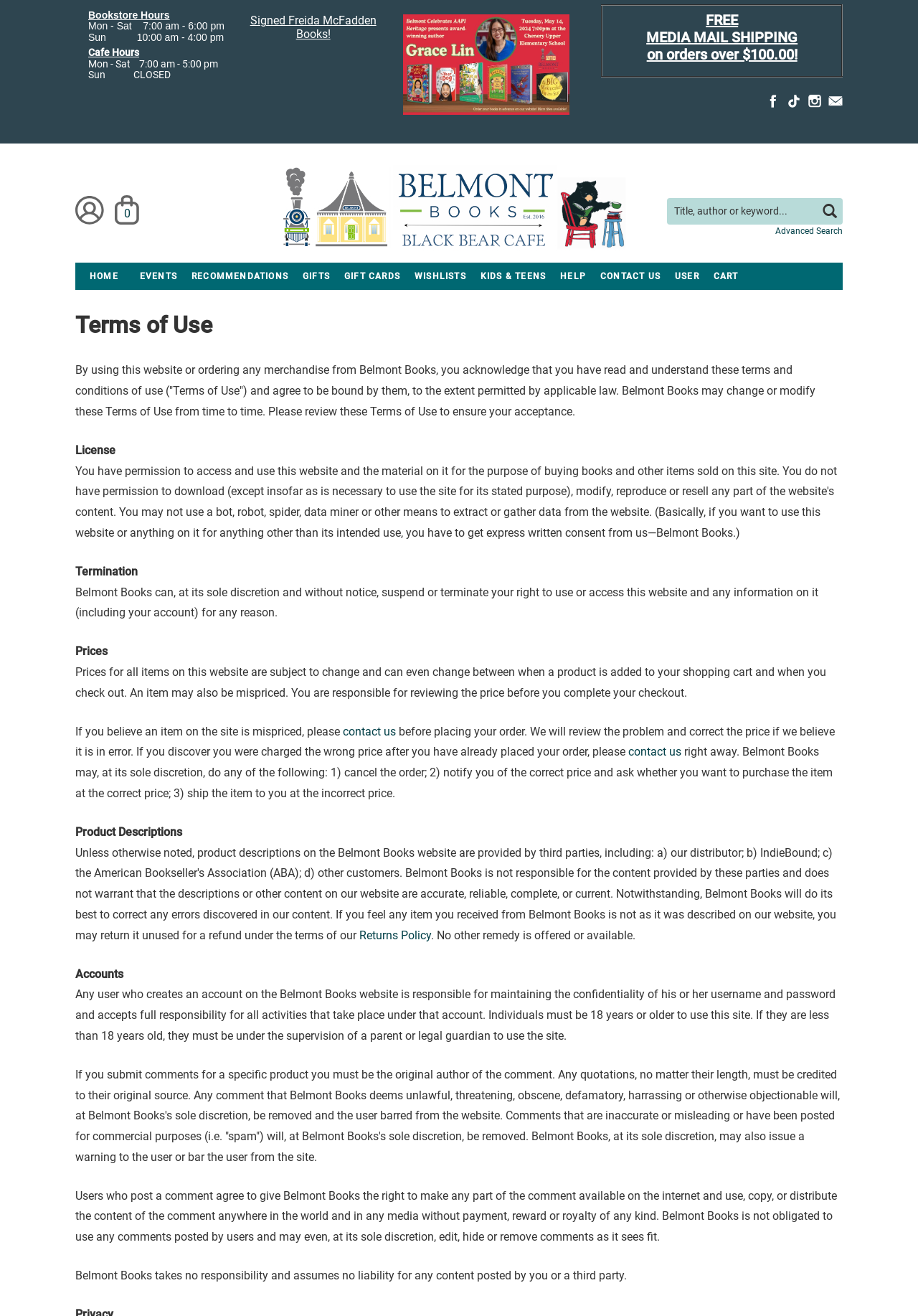What is the bookstore's hours on Sunday? Observe the screenshot and provide a one-word or short phrase answer.

10:00 am - 4:00 pm